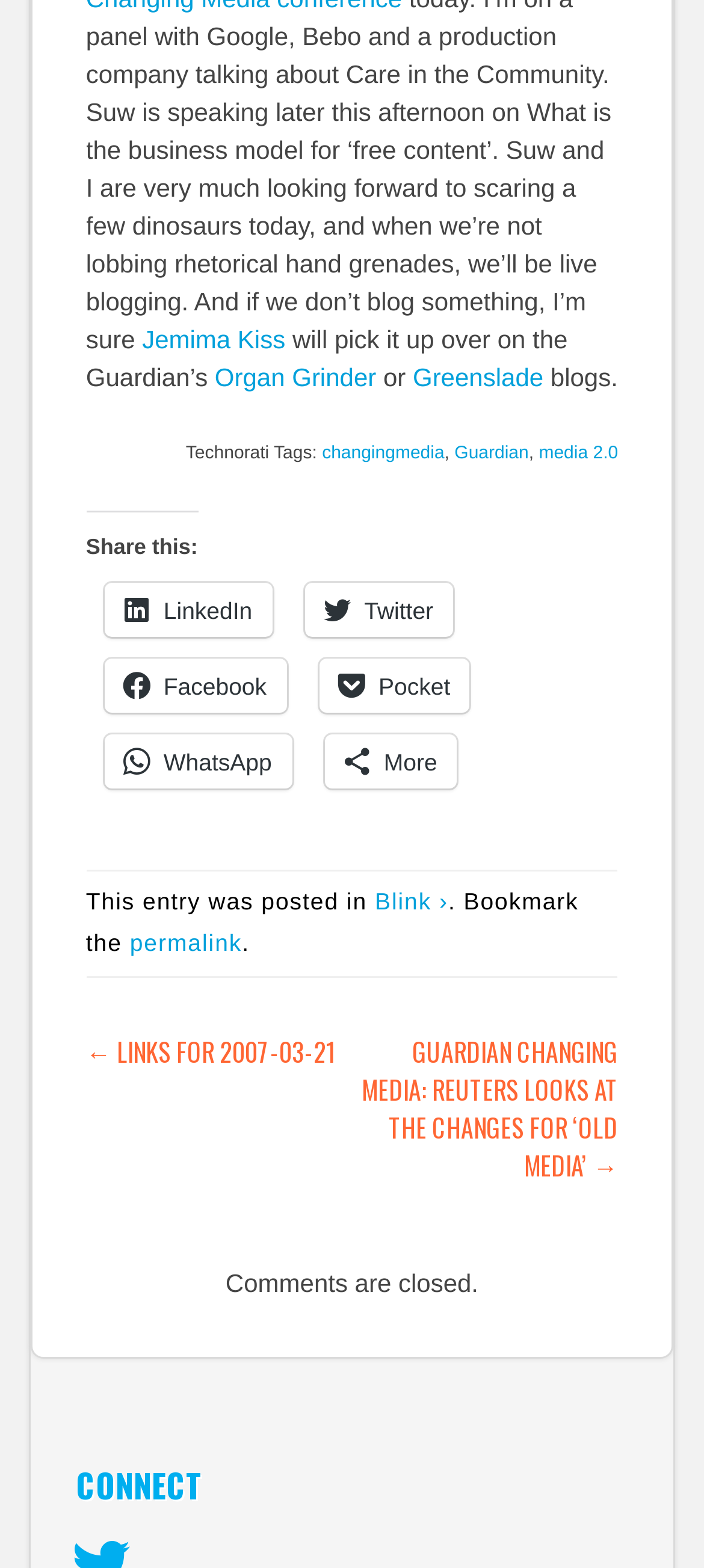Given the webpage screenshot, identify the bounding box of the UI element that matches this description: "∻".

None